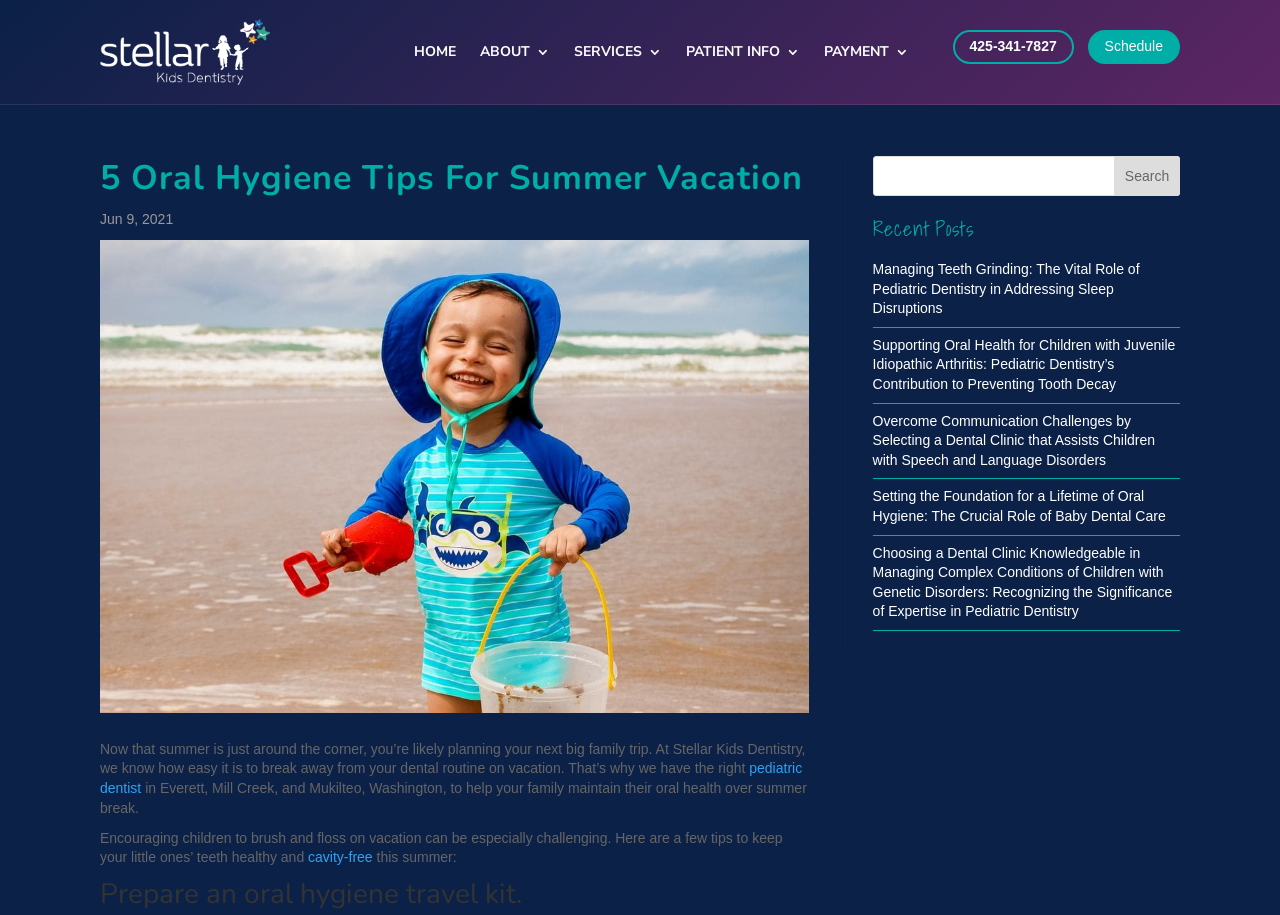Use a single word or phrase to respond to the question:
What is the name of the dental clinic?

Stellar Kids Dentistry